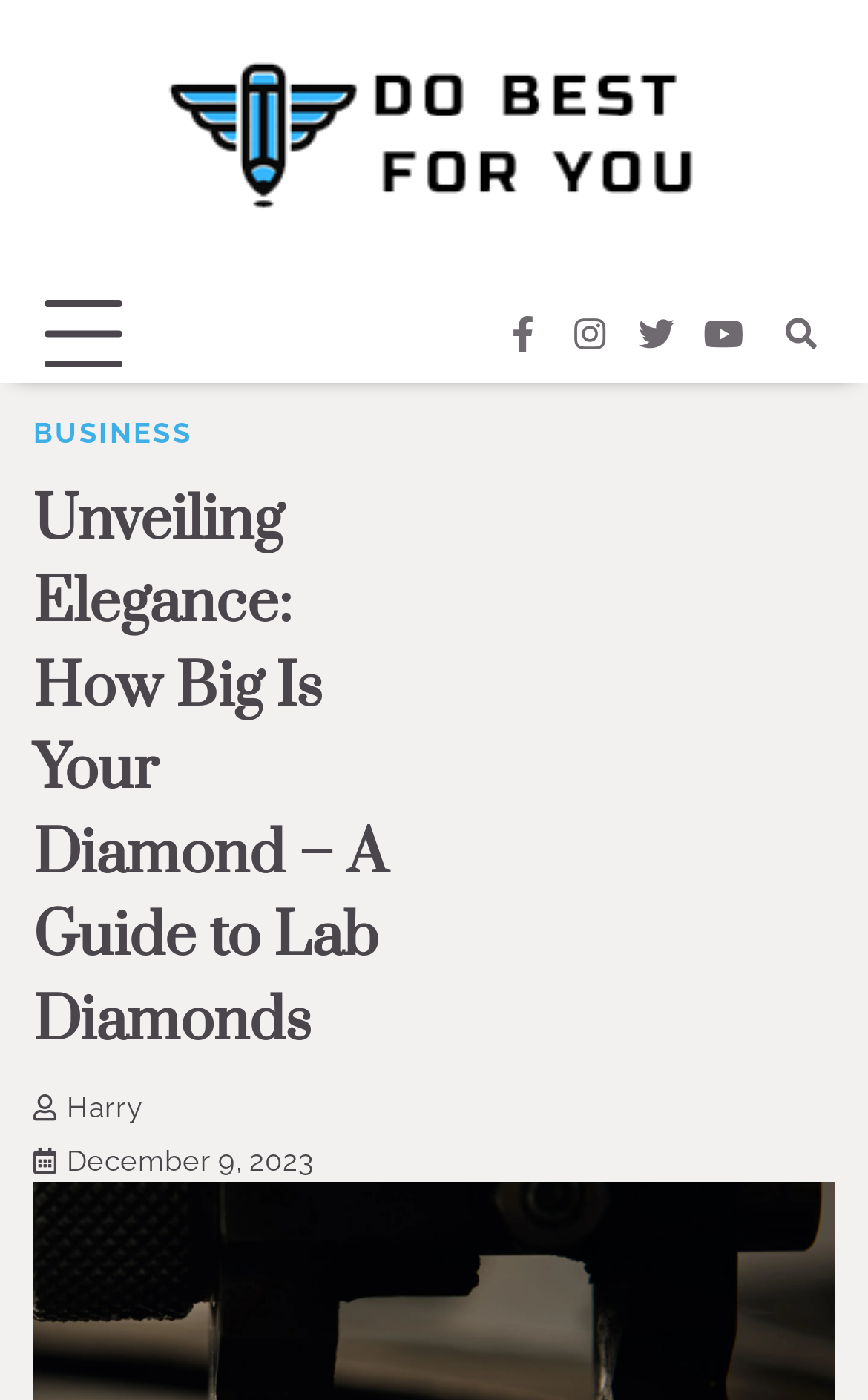Provide the bounding box coordinates for the specified HTML element described in this description: "alt="Do Best 4 You"". The coordinates should be four float numbers ranging from 0 to 1, in the format [left, top, right, bottom].

[0.192, 0.016, 0.808, 0.186]